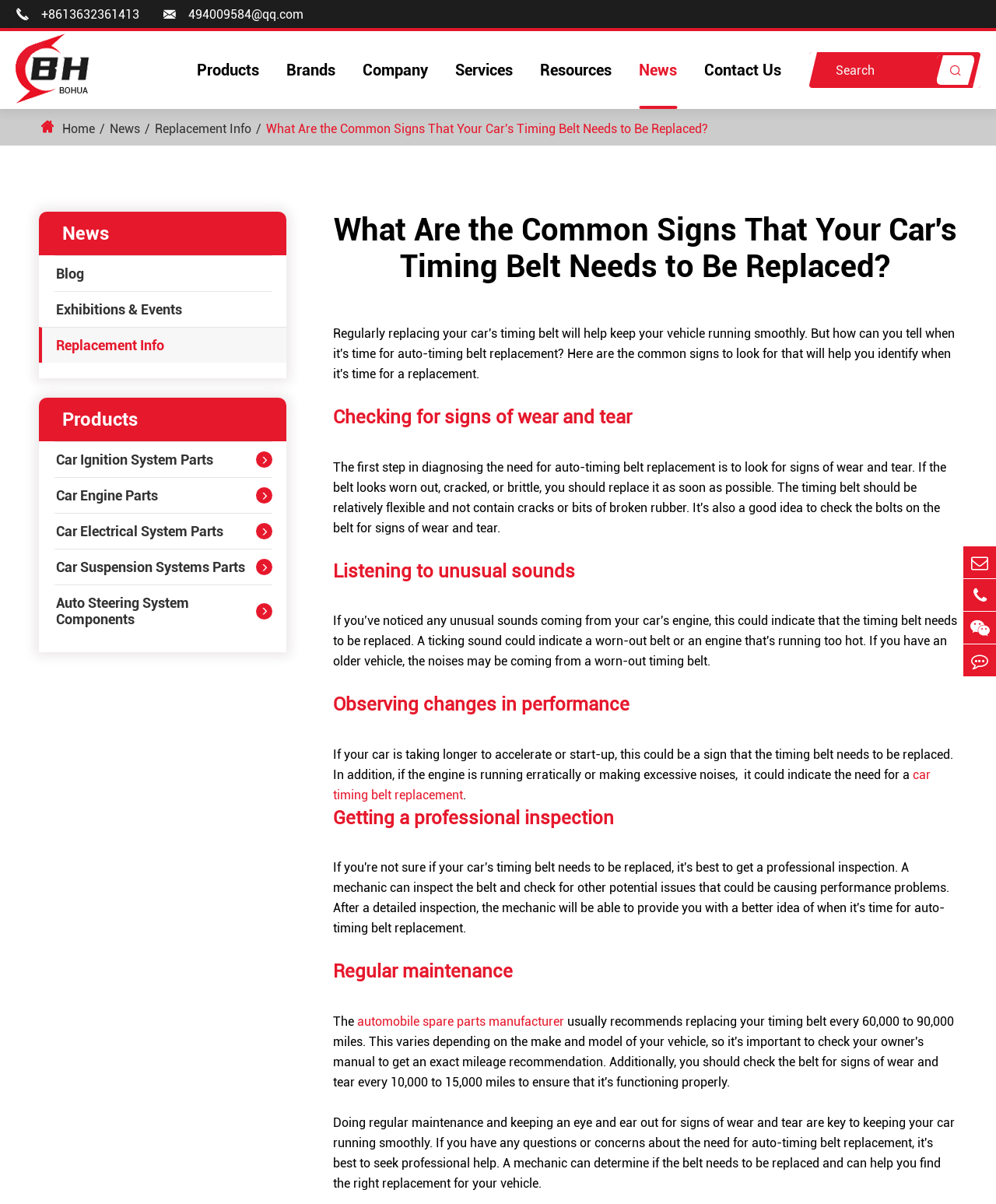Extract the bounding box coordinates for the UI element described by the text: "Contact Us". The coordinates should be in the form of [left, top, right, bottom] with values between 0 and 1.

[0.707, 0.026, 0.784, 0.09]